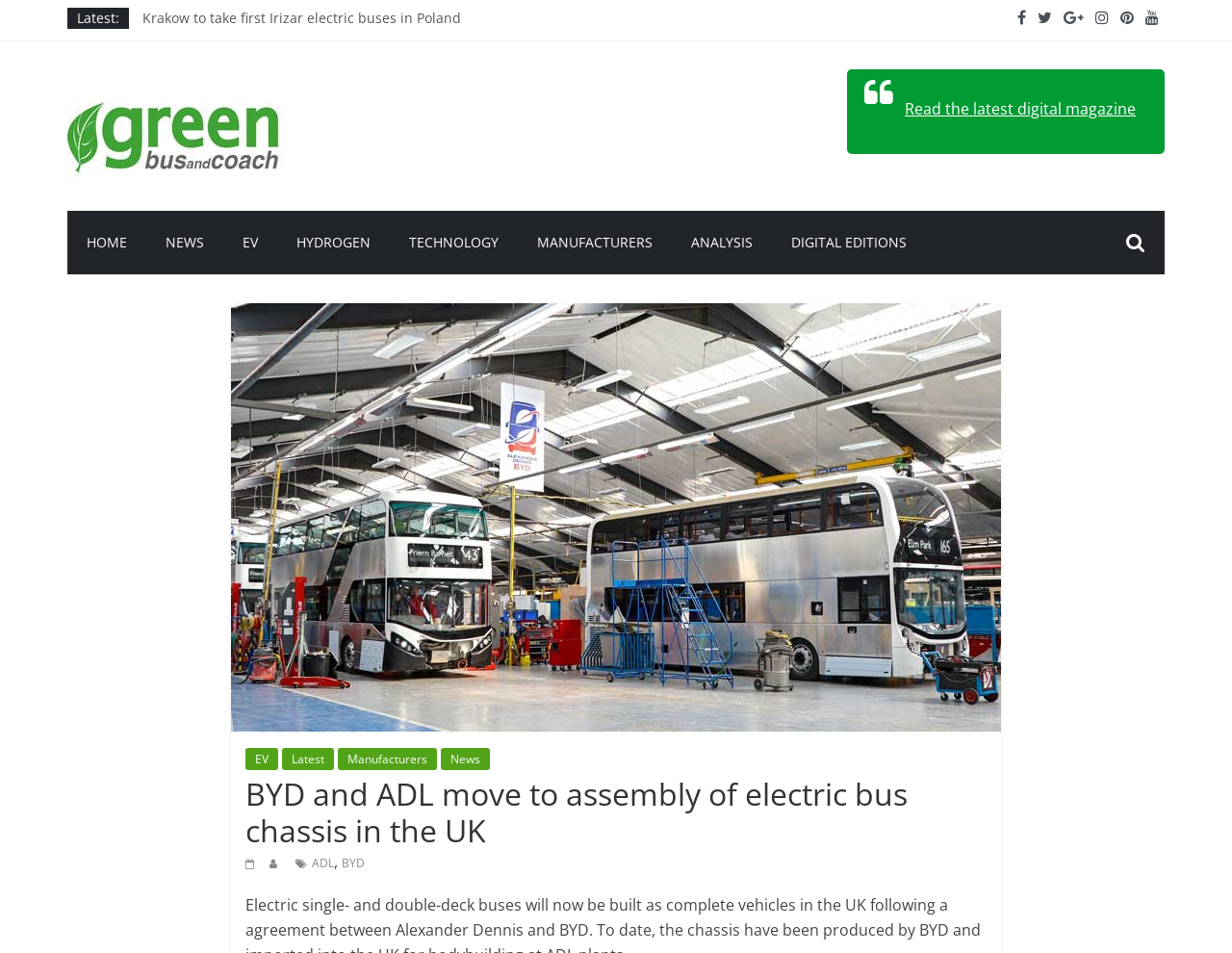Determine the bounding box coordinates of the target area to click to execute the following instruction: "Go to the greenbusandcoach website."

[0.055, 0.074, 0.23, 0.096]